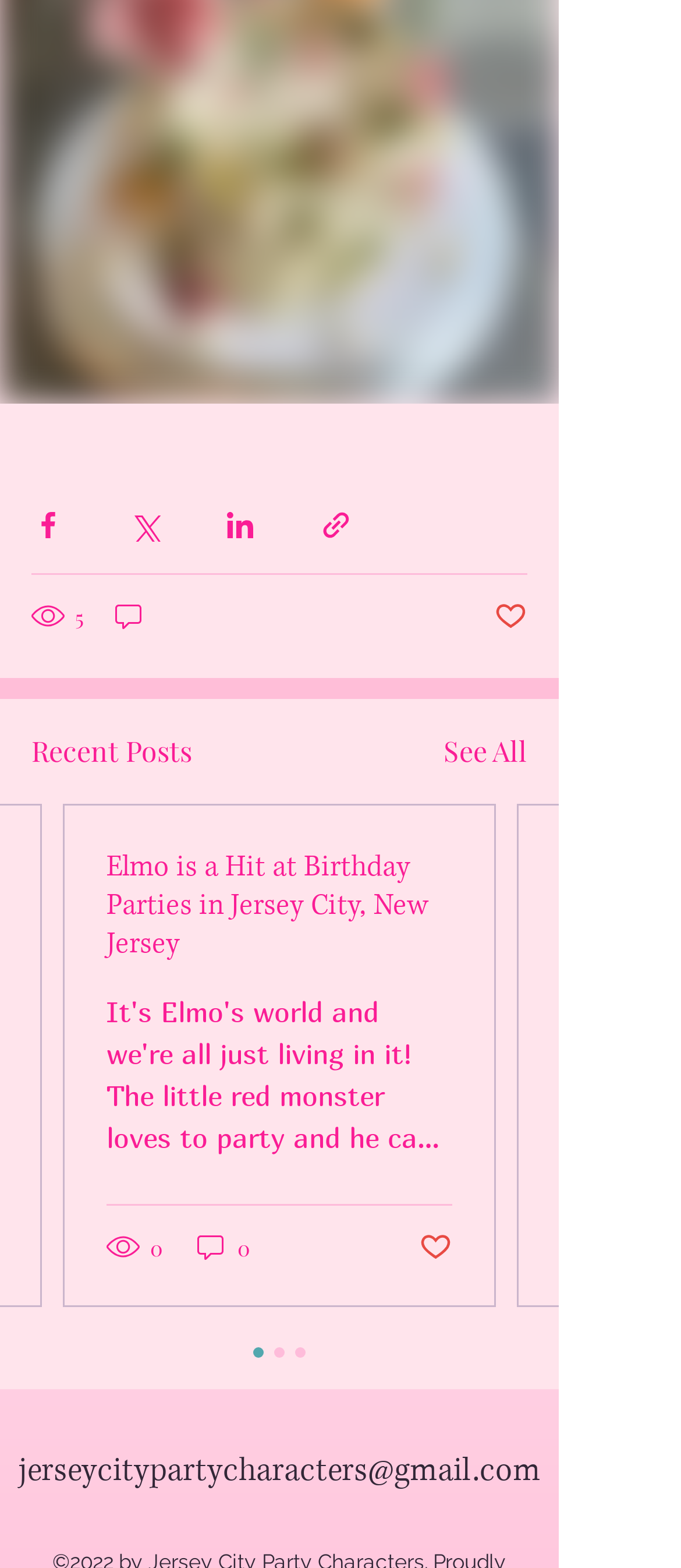Indicate the bounding box coordinates of the element that needs to be clicked to satisfy the following instruction: "Share via Facebook". The coordinates should be four float numbers between 0 and 1, i.e., [left, top, right, bottom].

[0.046, 0.324, 0.095, 0.345]